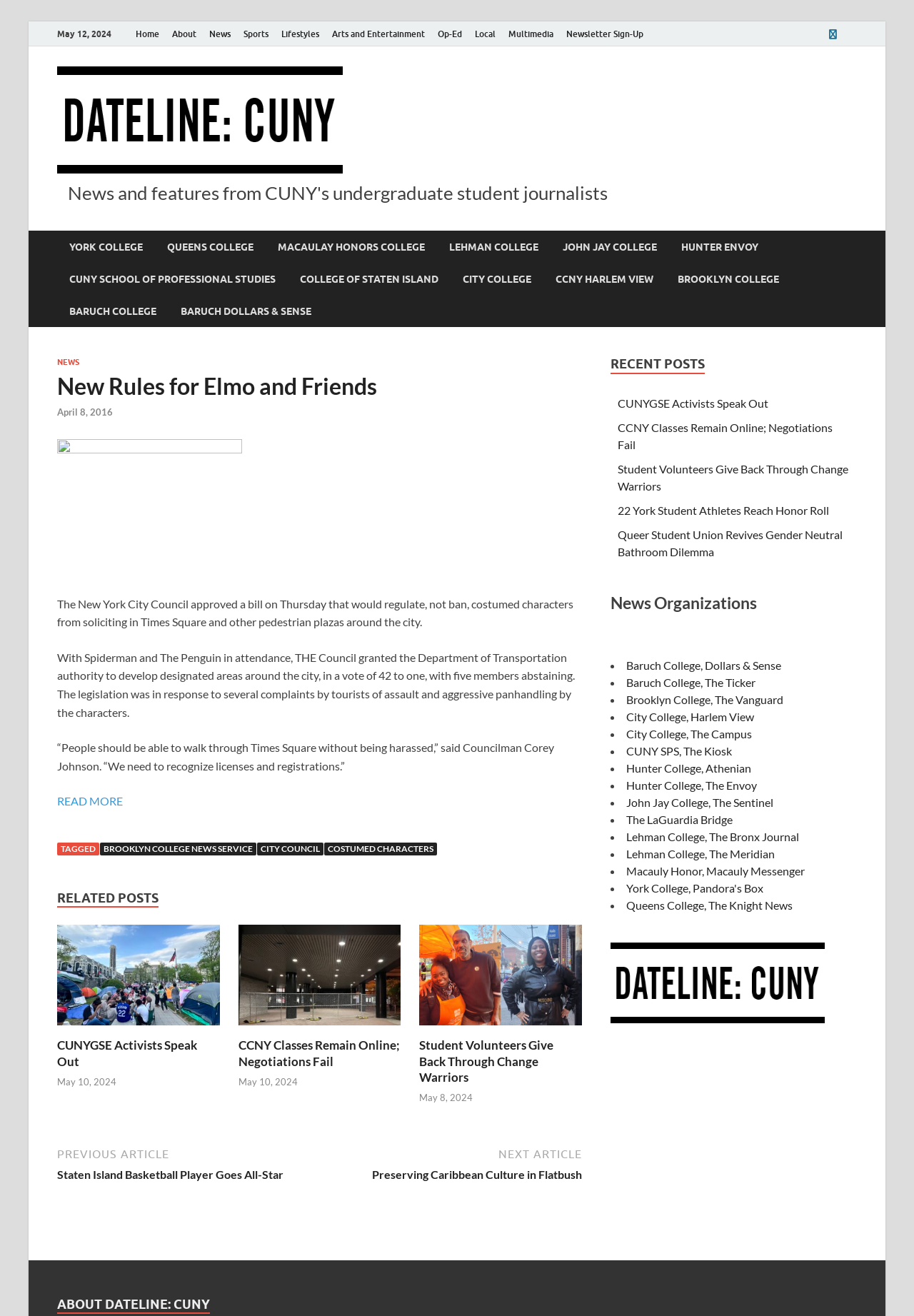Identify the bounding box for the UI element that is described as follows: "The LaGuardia Bridge".

[0.685, 0.618, 0.802, 0.628]